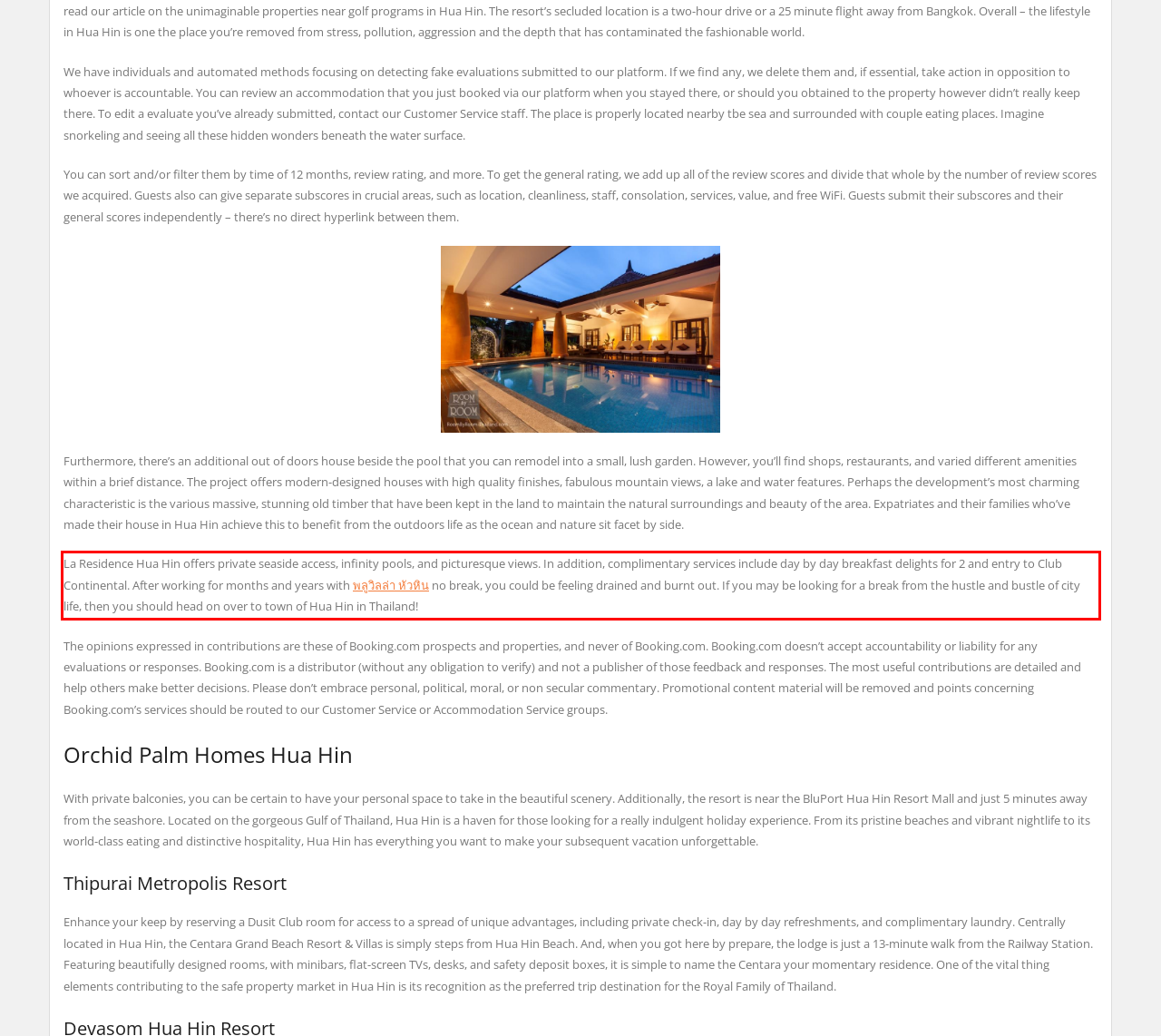Please examine the webpage screenshot containing a red bounding box and use OCR to recognize and output the text inside the red bounding box.

La Residence Hua Hin offers private seaside access, infinity pools, and picturesque views. In addition, complimentary services include day by day breakfast delights for 2 and entry to Club Continental. After working for months and years with พลูวิลล่า หัวหิน no break, you could be feeling drained and burnt out. If you may be looking for a break from the hustle and bustle of city life, then you should head on over to town of Hua Hin in Thailand!